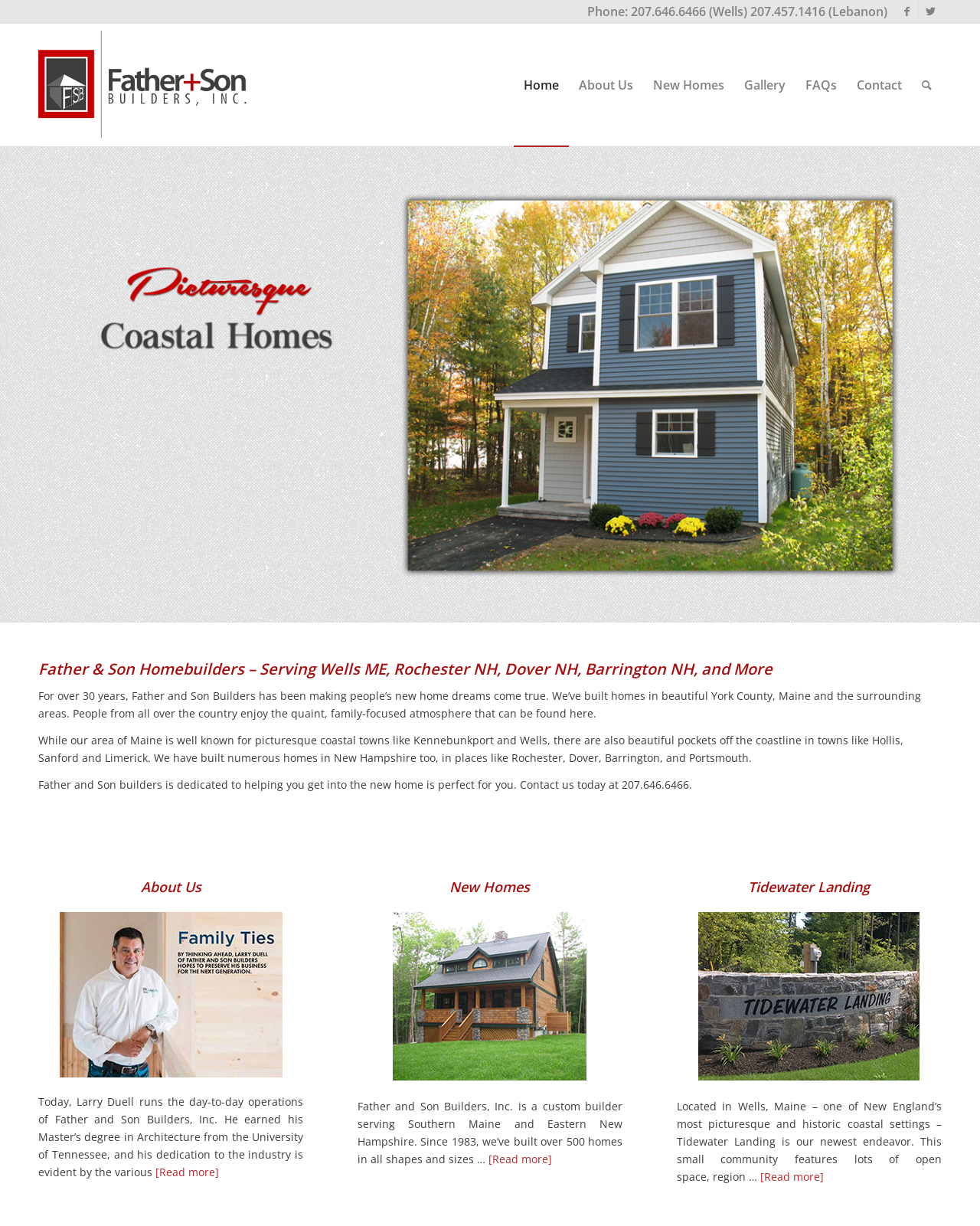What is the name of the community featured in the Tidewater Landing section?
Could you answer the question in a detailed manner, providing as much information as possible?

The name of the community can be found in the heading of the section, which is located near the bottom of the webpage.